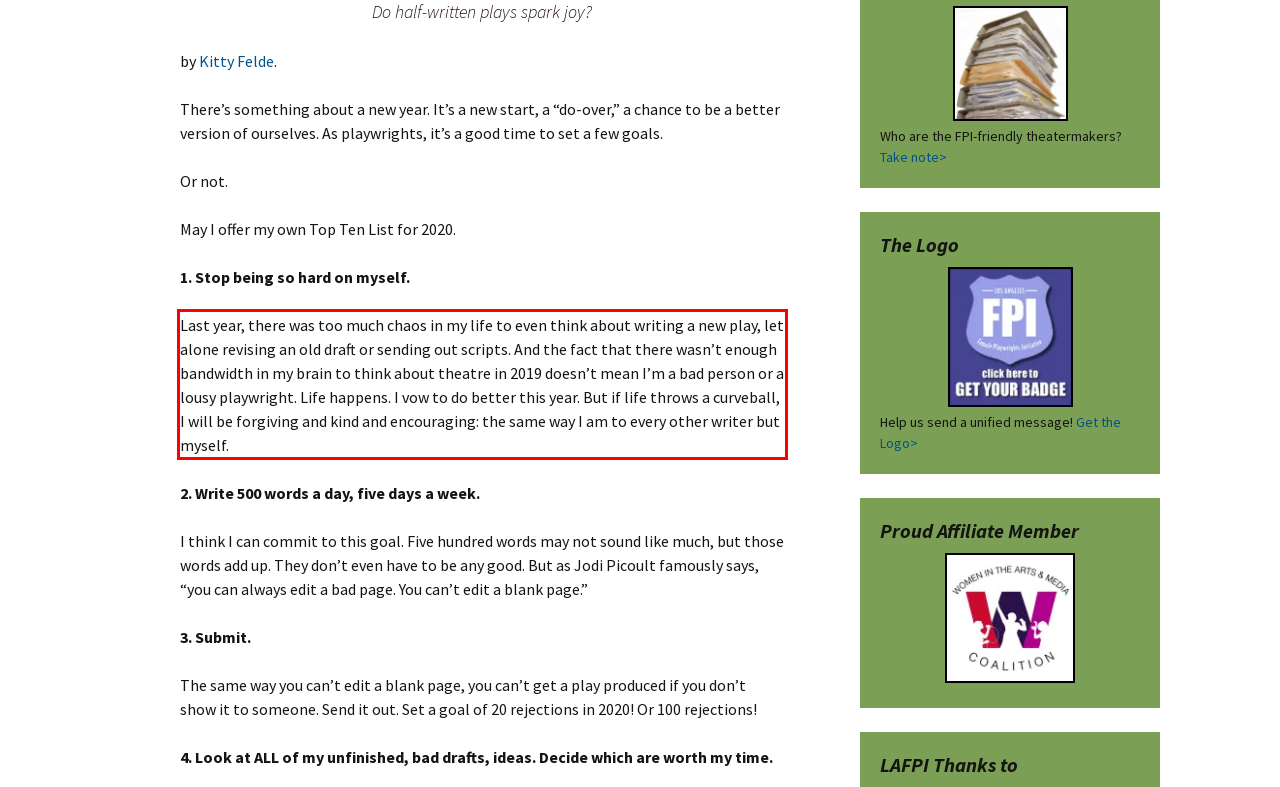Please extract the text content within the red bounding box on the webpage screenshot using OCR.

Last year, there was too much chaos in my life to even think about writing a new play, let alone revising an old draft or sending out scripts. And the fact that there wasn’t enough bandwidth in my brain to think about theatre in 2019 doesn’t mean I’m a bad person or a lousy playwright. Life happens. I vow to do better this year. But if life throws a curveball, I will be forgiving and kind and encouraging: the same way I am to every other writer but myself.